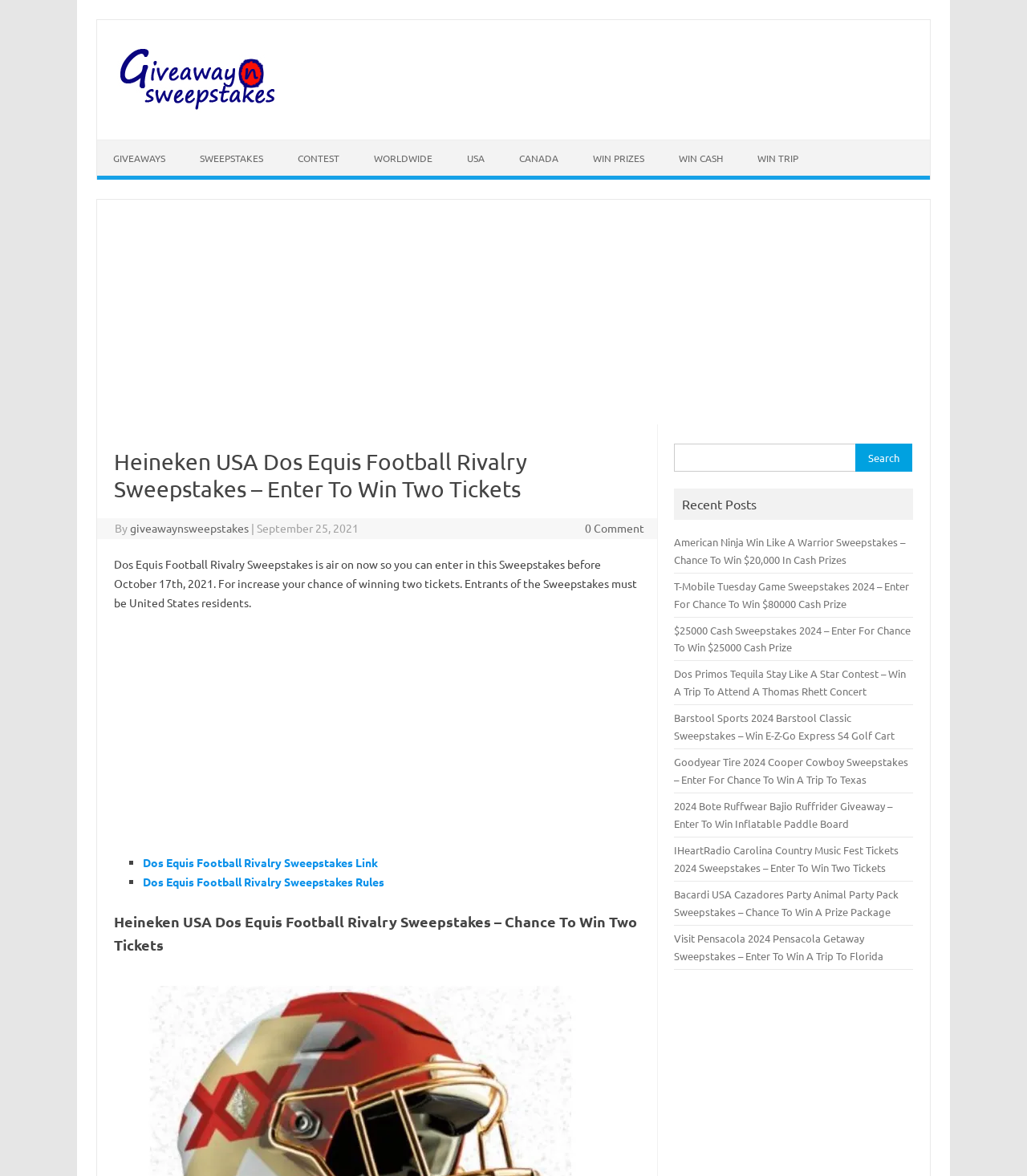Answer the question with a brief word or phrase:
What is the purpose of the search bar?

To search for sweepstakes